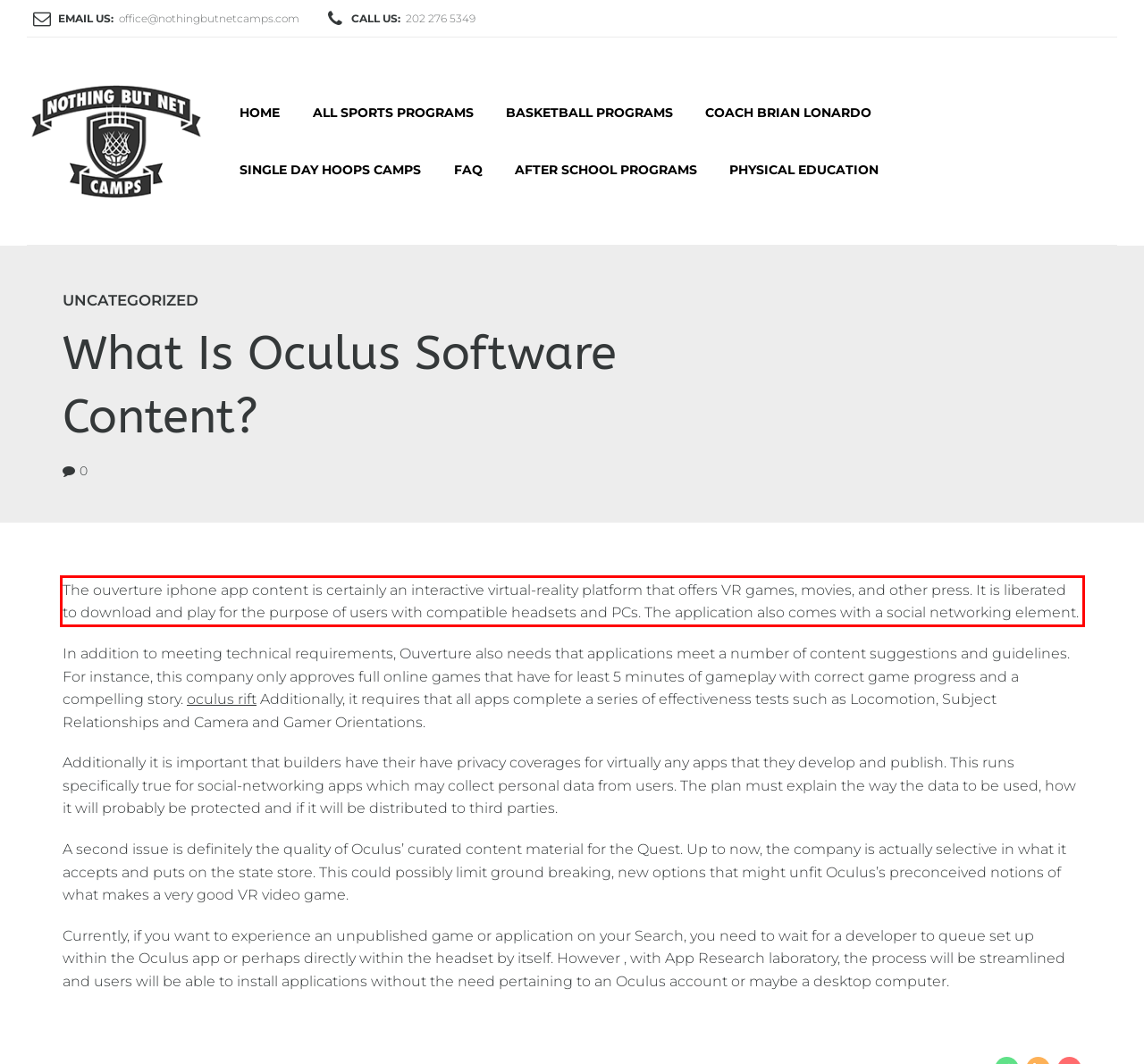Analyze the screenshot of a webpage where a red rectangle is bounding a UI element. Extract and generate the text content within this red bounding box.

The ouverture iphone app content is certainly an interactive virtual-reality platform that offers VR games, movies, and other press. It is liberated to download and play for the purpose of users with compatible headsets and PCs. The application also comes with a social networking element.